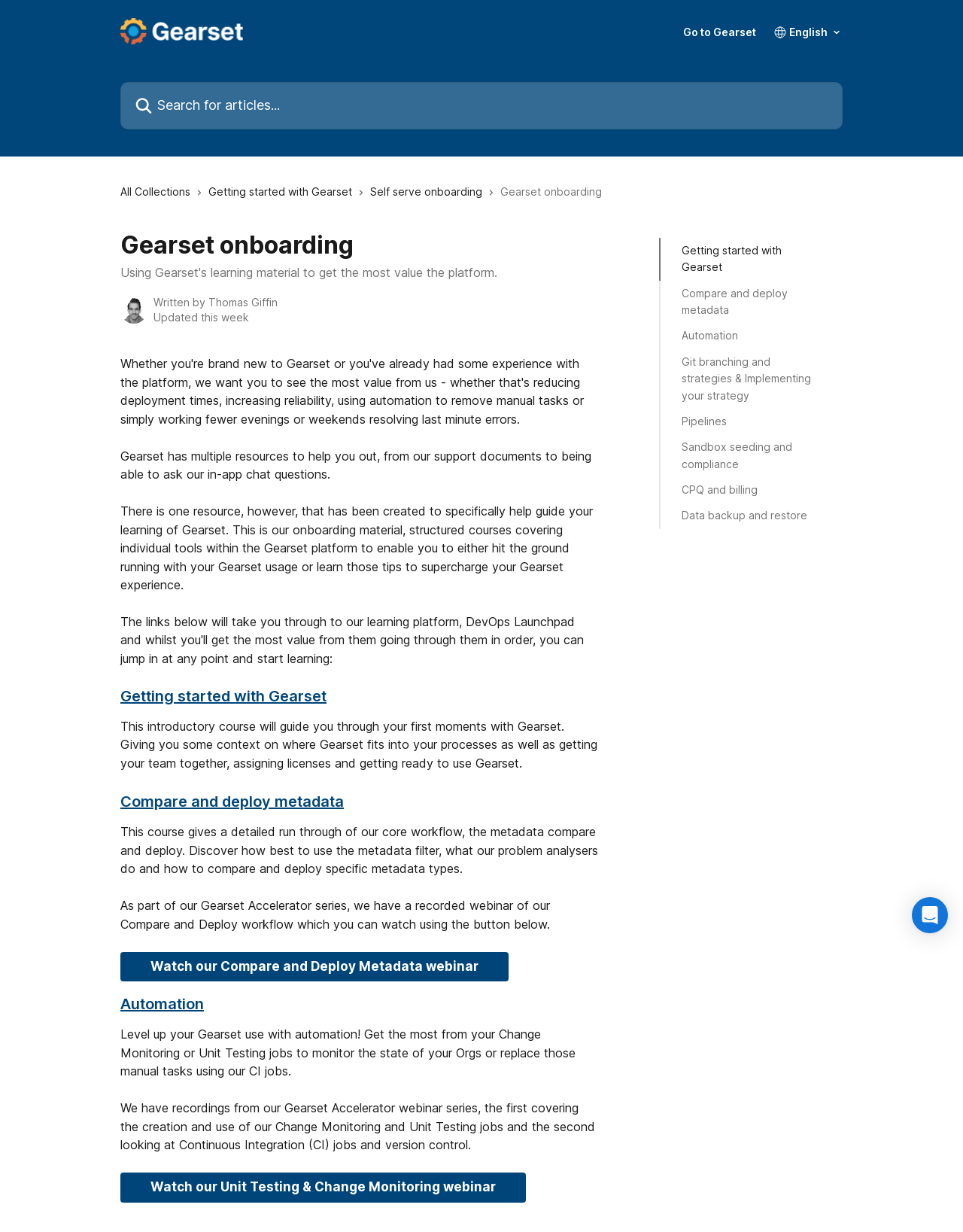What is the purpose of the onboarding material?
Offer a detailed and exhaustive answer to the question.

The purpose of the onboarding material is to guide learning of Gearset, as stated in the text 'This is our onboarding material, structured courses covering individual tools within the Gearset platform to enable you to either hit the ground running with your Gearset usage or learn those tips to supercharge your Gearset experience.'